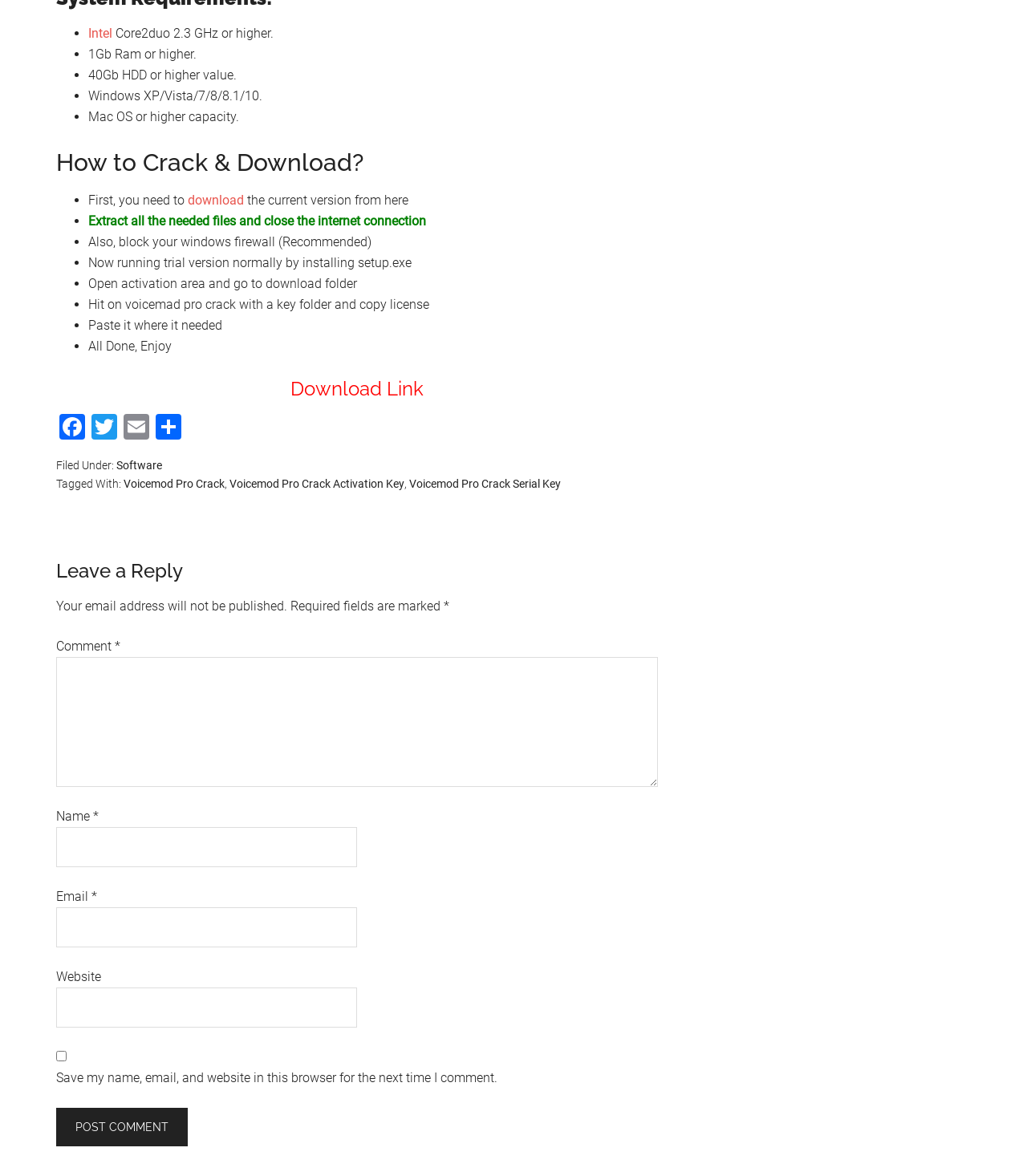Please locate the bounding box coordinates of the element that should be clicked to complete the given instruction: "Click on the 'Post Comment' button".

[0.055, 0.942, 0.183, 0.975]